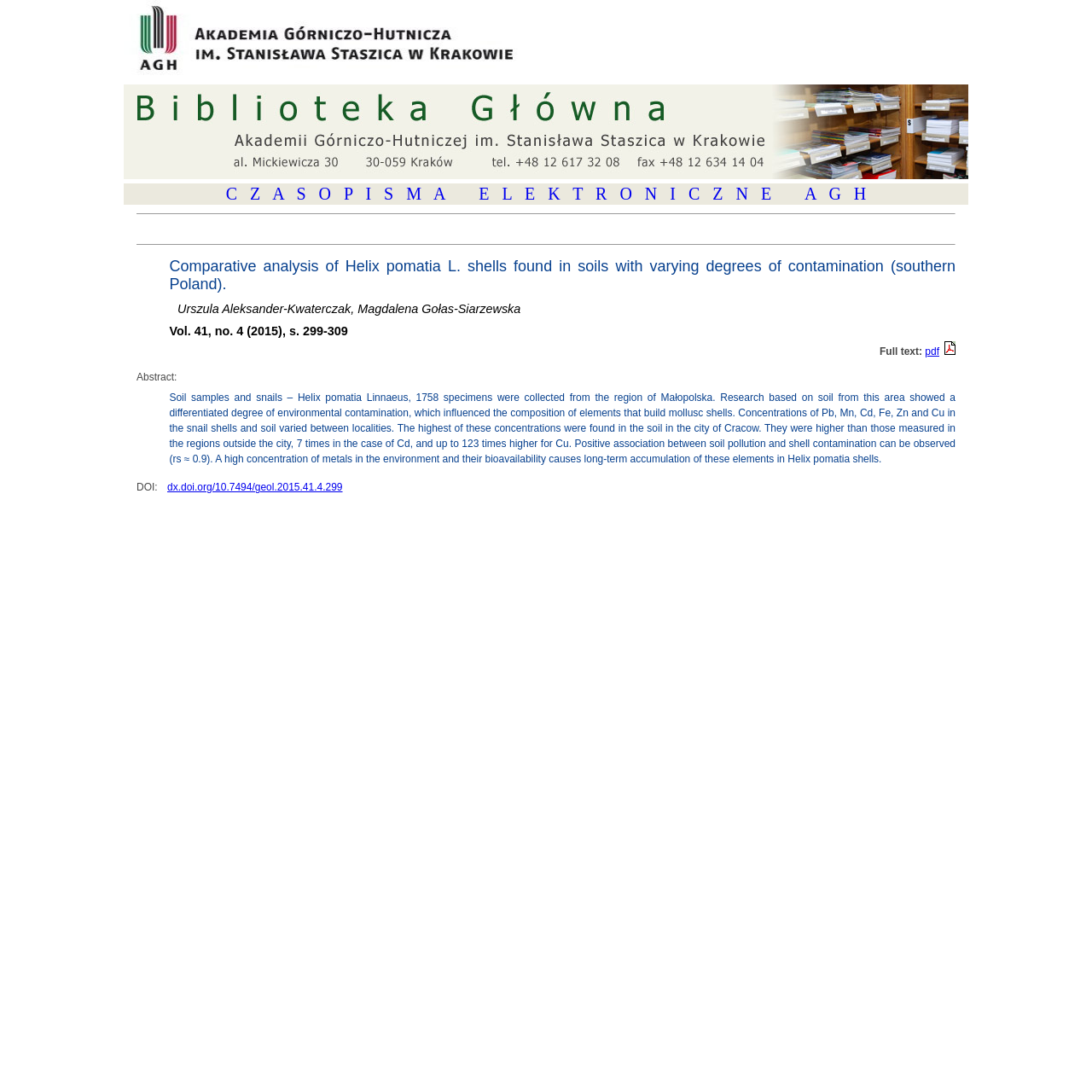Kindly respond to the following question with a single word or a brief phrase: 
Where were the soil samples collected from?

Małopolska region